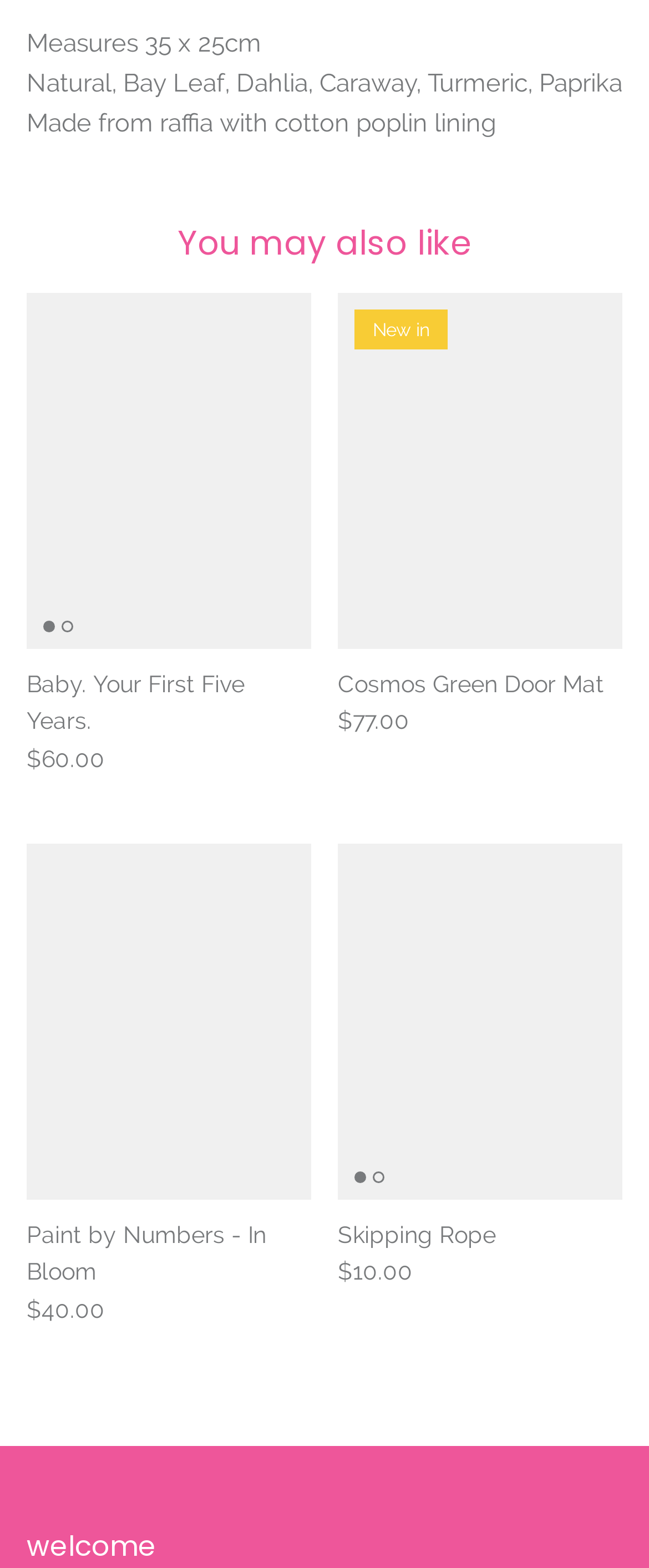Locate the bounding box coordinates of the clickable region necessary to complete the following instruction: "Visit the Facebook page". Provide the coordinates in the format of four float numbers between 0 and 1, i.e., [left, top, right, bottom].

None